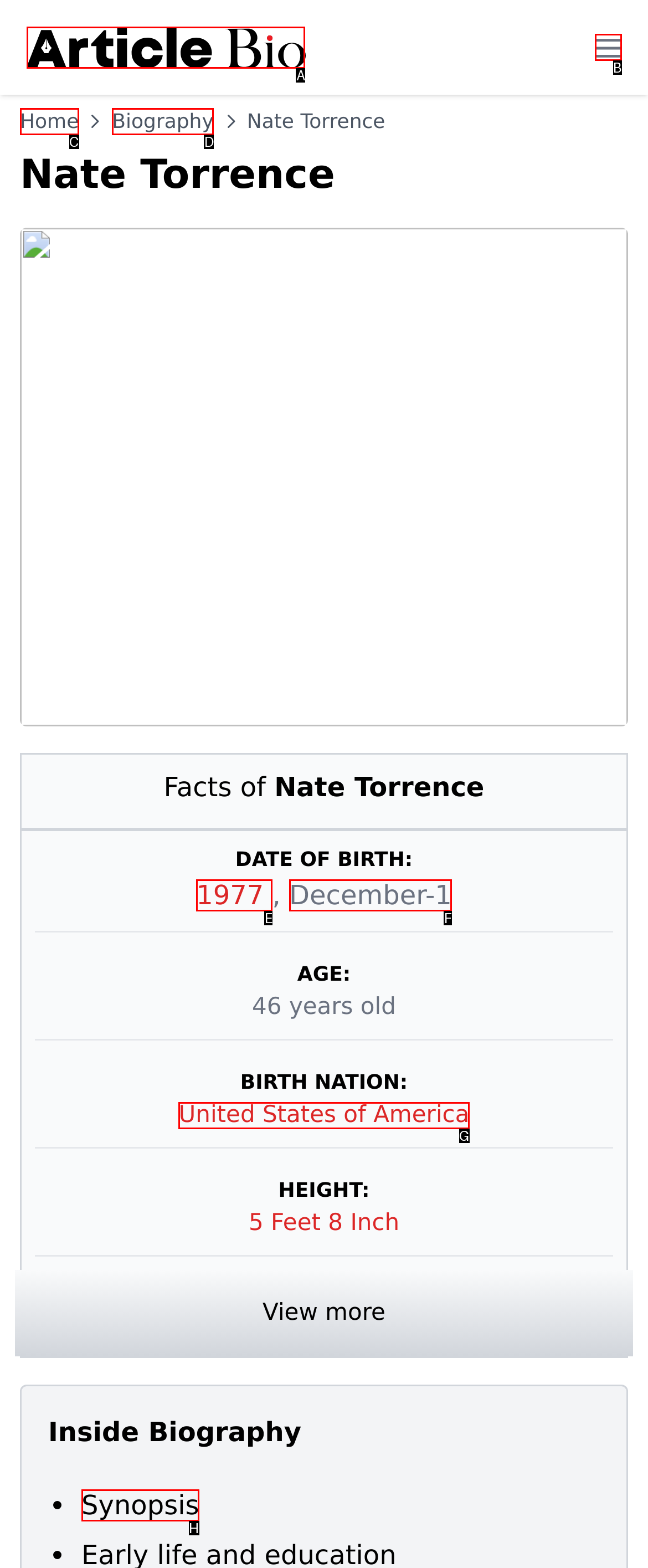Based on the description: Home, find the HTML element that matches it. Provide your answer as the letter of the chosen option.

C